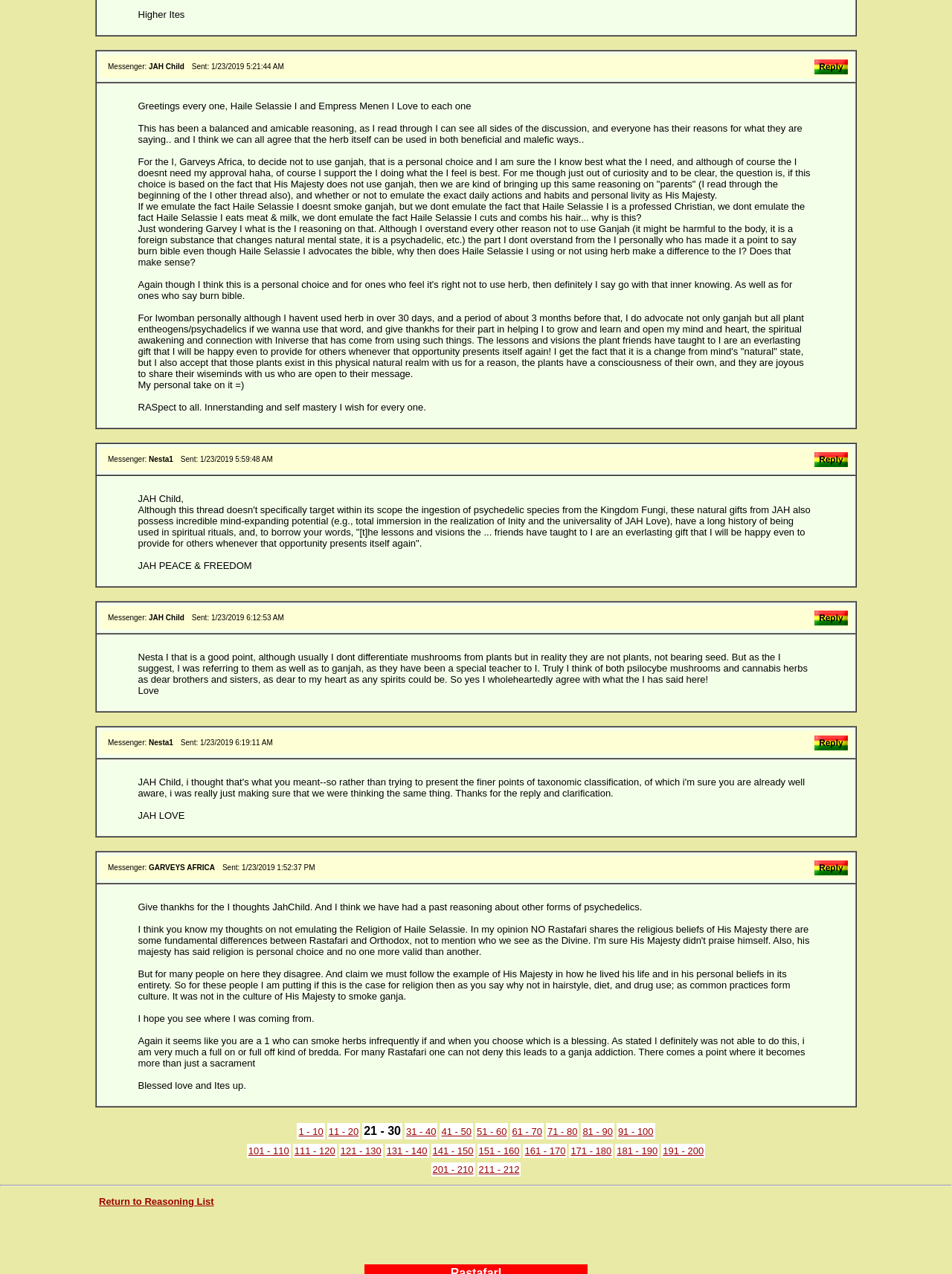What is the purpose of the 'Reply' button?
Using the image, provide a detailed and thorough answer to the question.

The 'Reply' button is likely used to respond to a specific message or comment posted by another user, allowing users to engage in a conversation and discuss topics of interest.